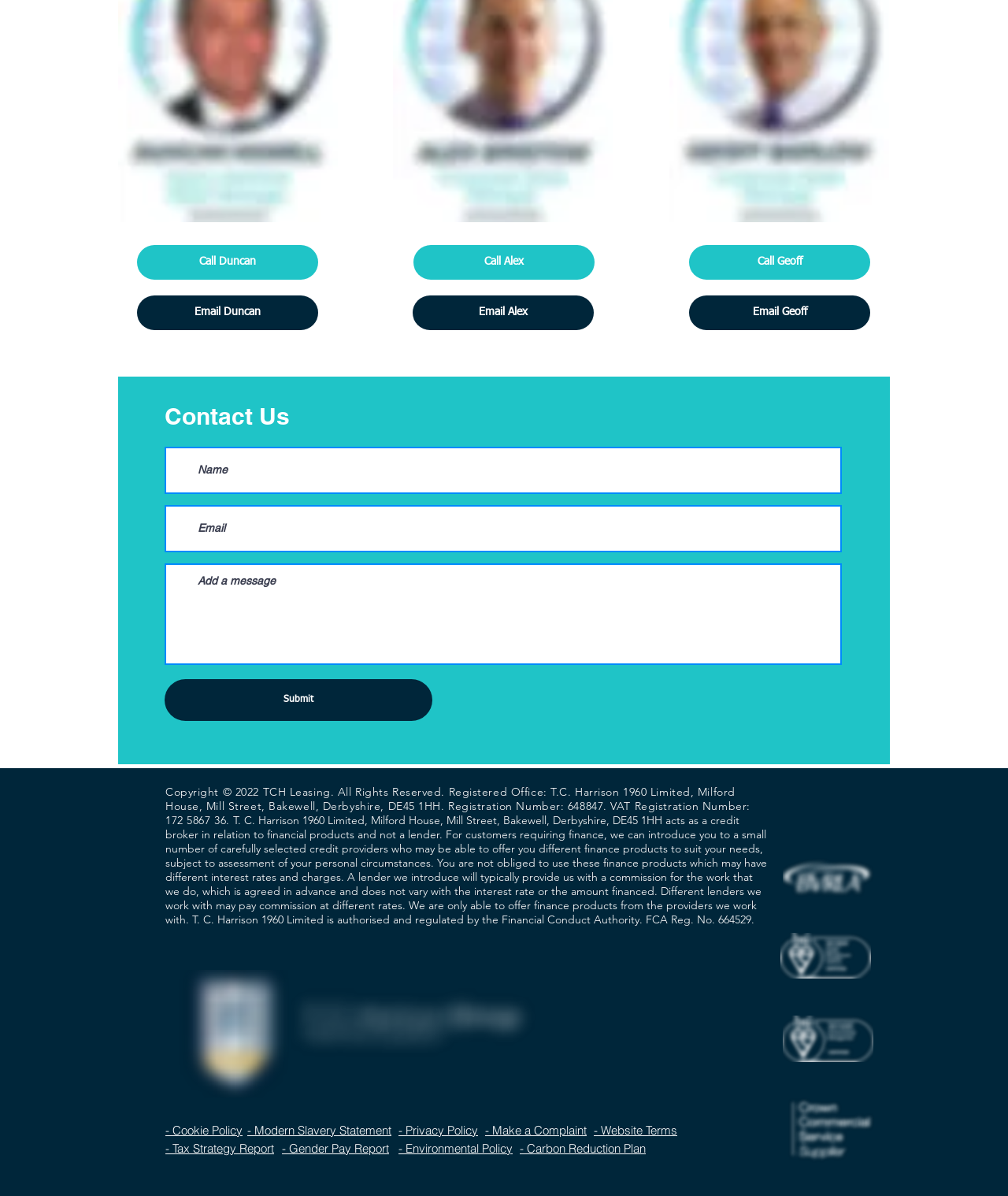Identify the bounding box coordinates for the region of the element that should be clicked to carry out the instruction: "Email Alex". The bounding box coordinates should be four float numbers between 0 and 1, i.e., [left, top, right, bottom].

[0.409, 0.247, 0.589, 0.276]